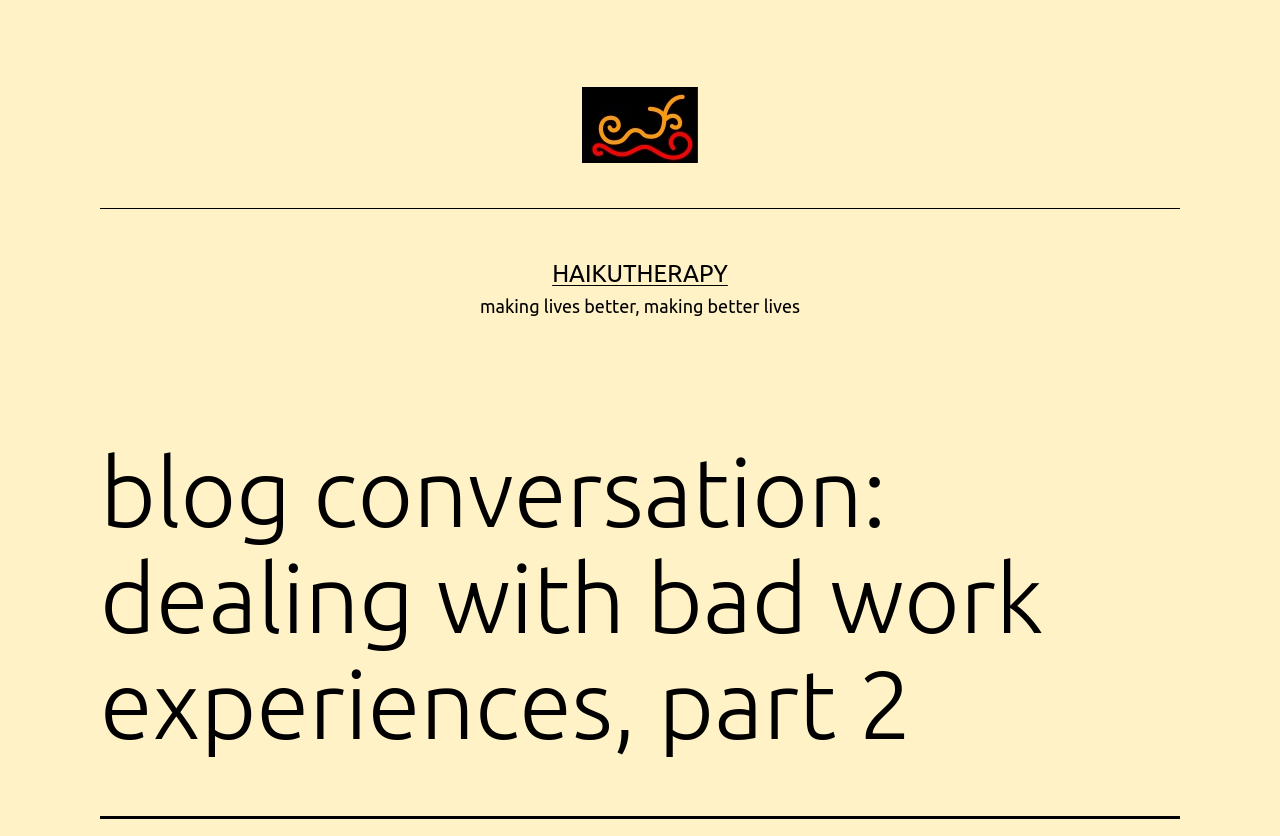Based on the element description alt="Haikutherapy", identify the bounding box coordinates for the UI element. The coordinates should be in the format (top-left x, top-left y, bottom-right x, bottom-right y) and within the 0 to 1 range.

[0.455, 0.133, 0.545, 0.161]